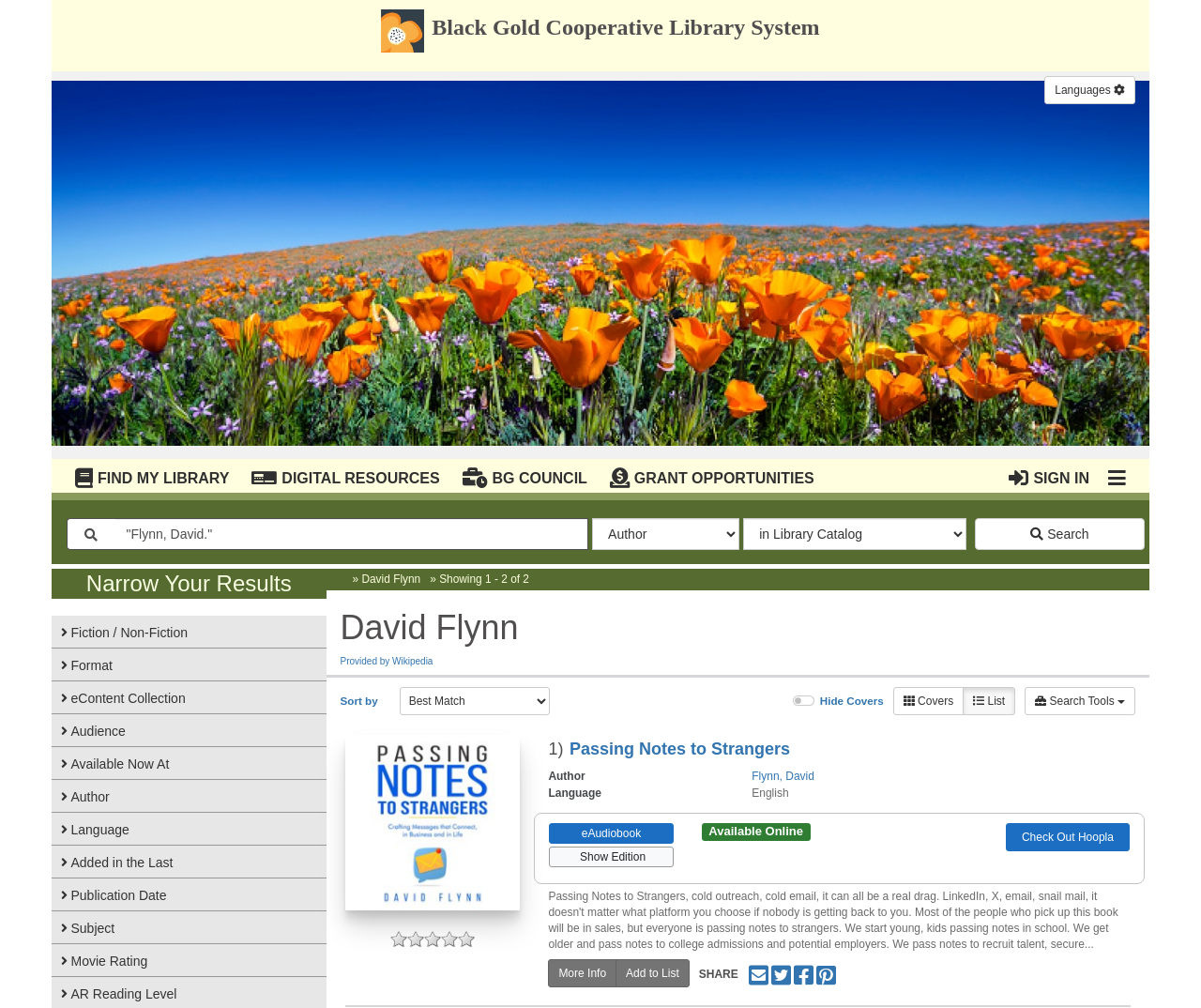Please determine the bounding box coordinates of the clickable area required to carry out the following instruction: "Search for a book". The coordinates must be four float numbers between 0 and 1, represented as [left, top, right, bottom].

[0.052, 0.514, 0.49, 0.546]